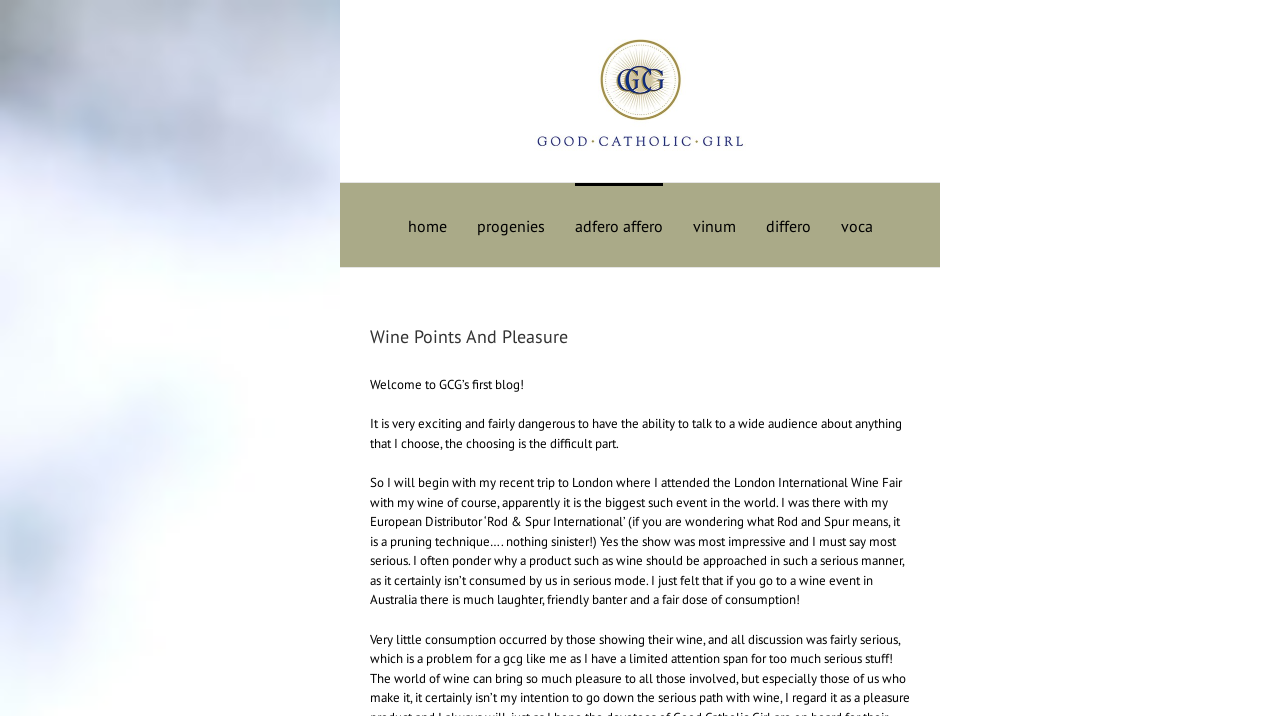How many links are in the main menu?
Please answer the question with as much detail and depth as you can.

The main menu is located below the logo, and it contains 5 links: 'home', 'progenies', 'adfero affero', 'vinum', and 'differo'.